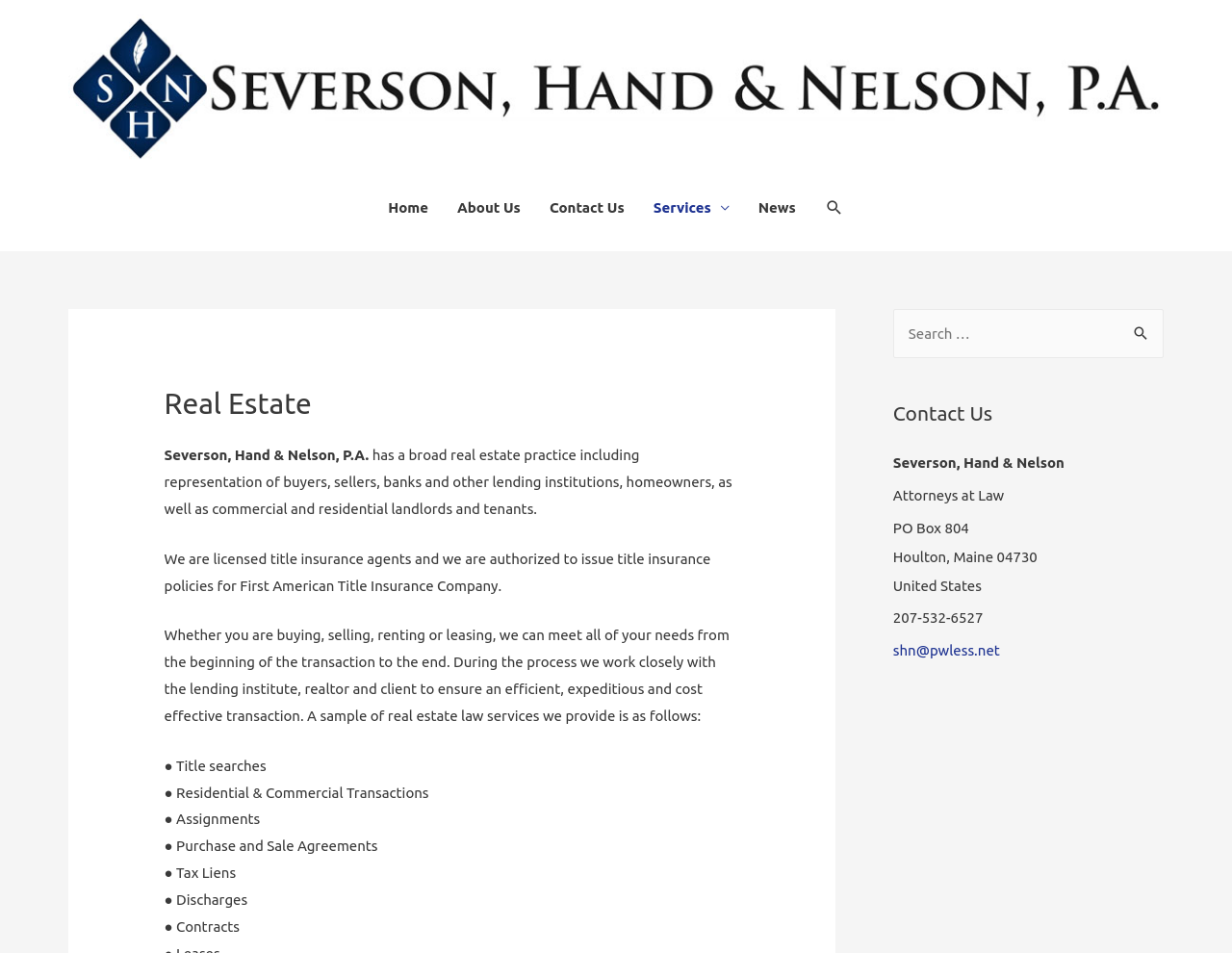Determine the bounding box coordinates for the area that needs to be clicked to fulfill this task: "Click on HOSPEDAGEM DE SITES". The coordinates must be given as four float numbers between 0 and 1, i.e., [left, top, right, bottom].

None